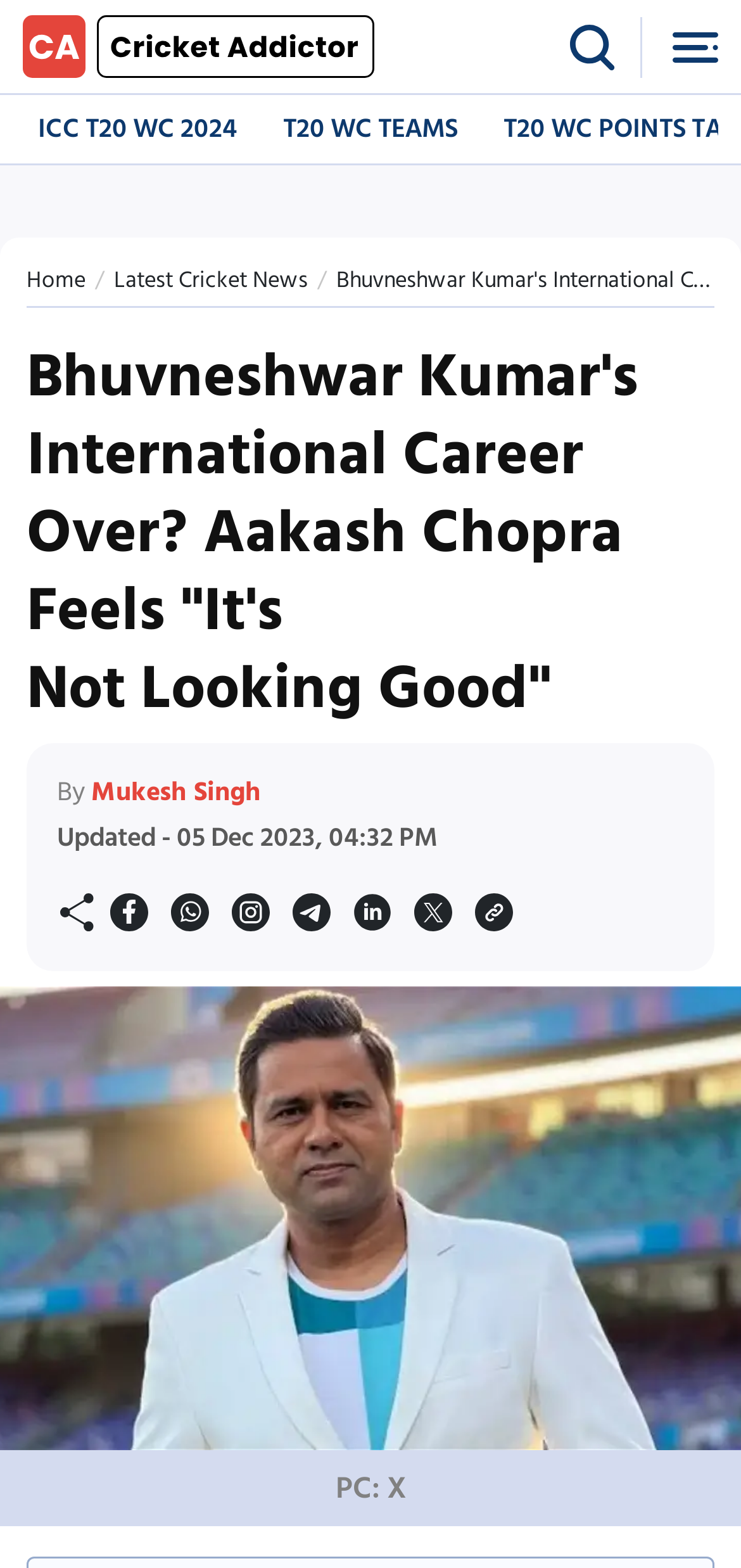Who is the author of the news article?
Using the information from the image, give a concise answer in one word or a short phrase.

Mukesh Singh